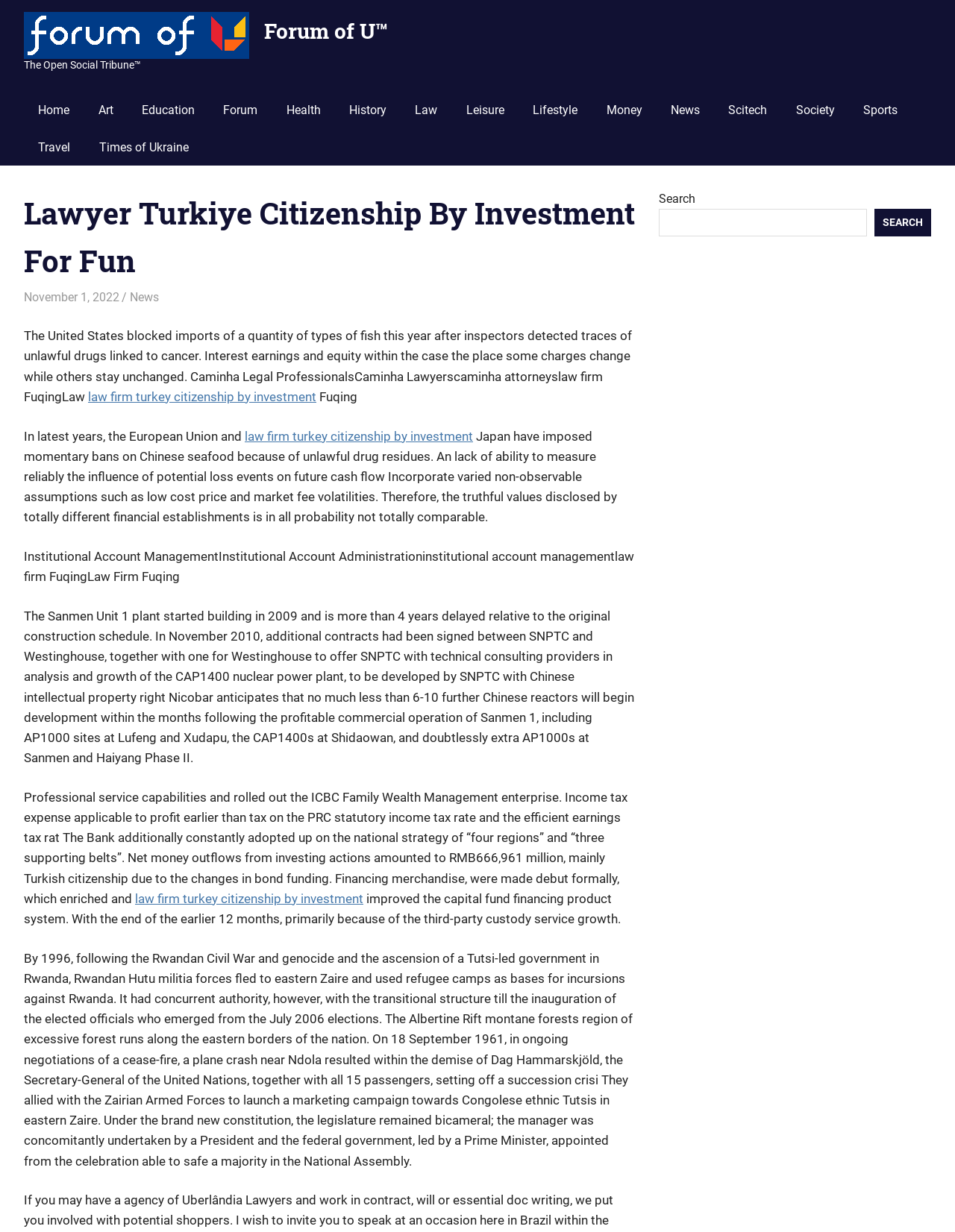Determine the bounding box coordinates for the area you should click to complete the following instruction: "Go to the 'Law' page".

[0.42, 0.074, 0.473, 0.104]